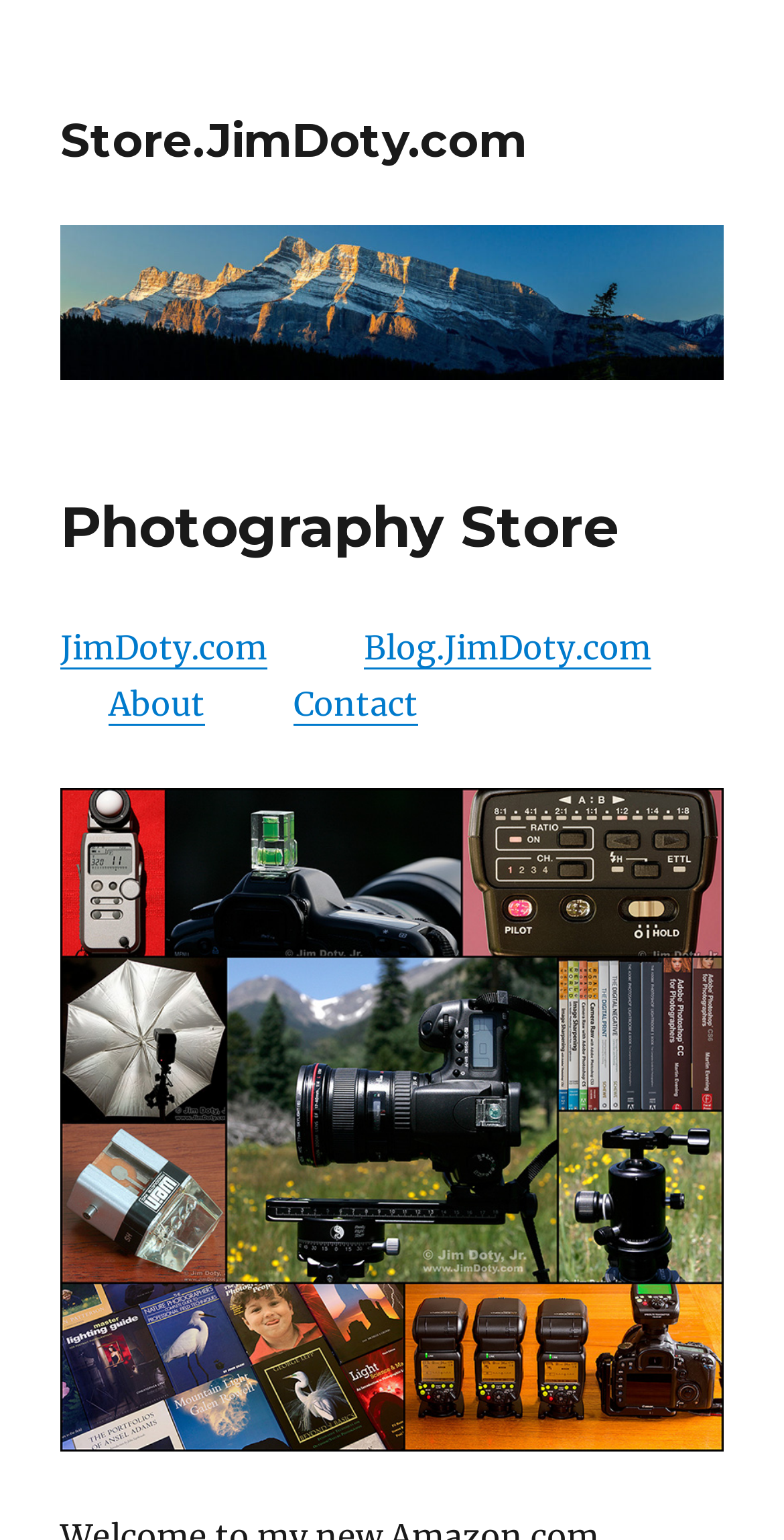What is the name of the photography store?
Look at the image and respond with a single word or a short phrase.

Store.JimDoty.com